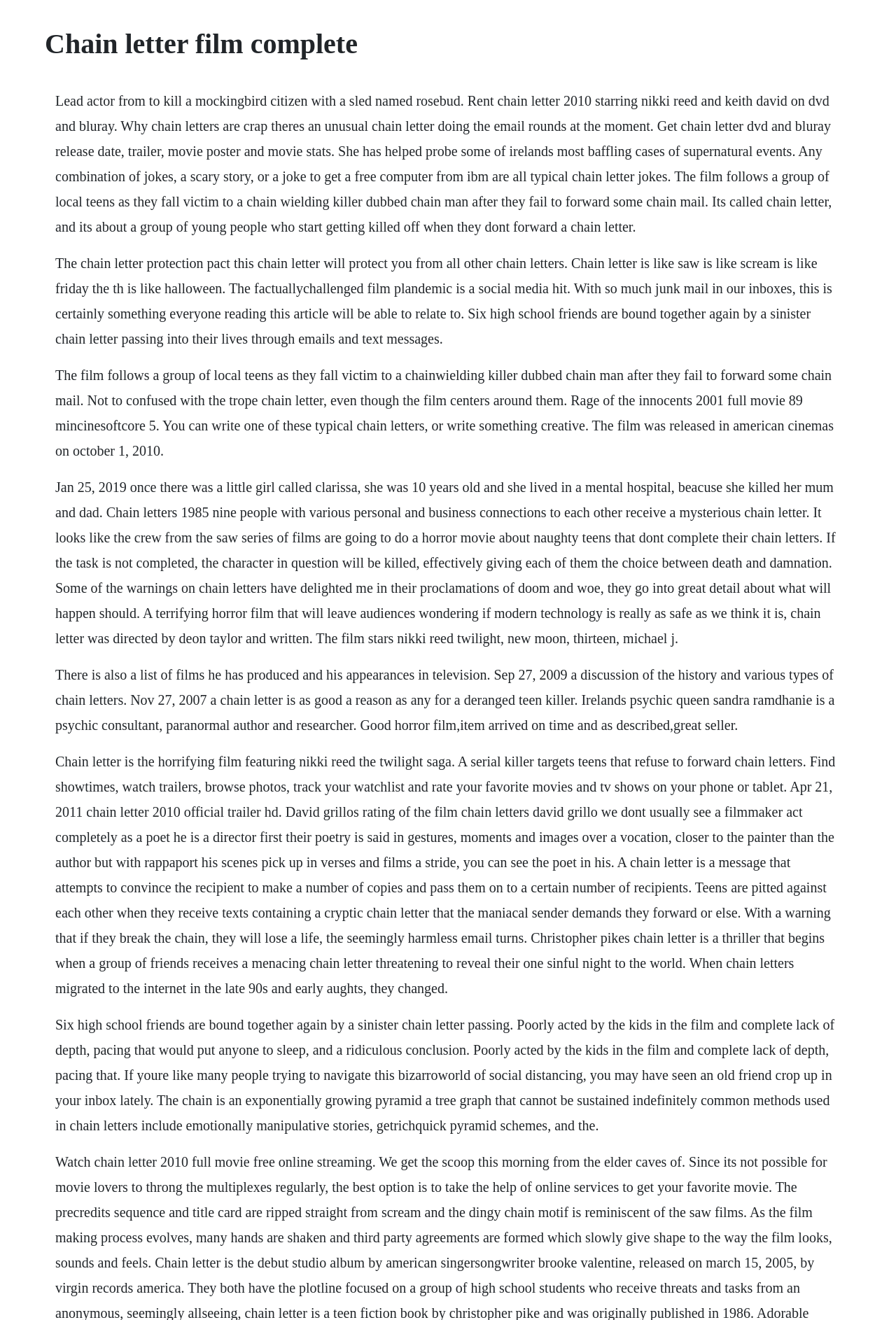Craft a detailed narrative of the webpage's structure and content.

The webpage is about the film "Chain Letter" and its related topics. At the top, there is a heading with the title "Chain letter film complete". Below the heading, there are five blocks of text that provide information about the film, including its plot, release date, and cast. The text also discusses the concept of chain letters, their history, and how they have evolved with the internet.

On the left side of the page, there is a large block of text that summarizes the film's plot, mentioning that it is about a group of teenagers who are stalked and killed by a chain-wielding killer after they fail to forward a chain letter. This text is positioned near the top of the page, taking up about a quarter of the screen.

Below this text, there are four more blocks of text that provide additional information about the film, including its release date, cast, and reviews. These blocks of text are positioned in a vertical column, with each block slightly indented from the one above it.

On the right side of the page, there is a smaller block of text that discusses the concept of chain letters, including their history and how they have been used to spread misinformation. This text is positioned near the bottom of the page, taking up about a tenth of the screen.

Overall, the webpage is densely packed with text, with multiple blocks of information about the film and its related topics. The text is arranged in a hierarchical structure, with the most important information at the top and the less important information at the bottom.